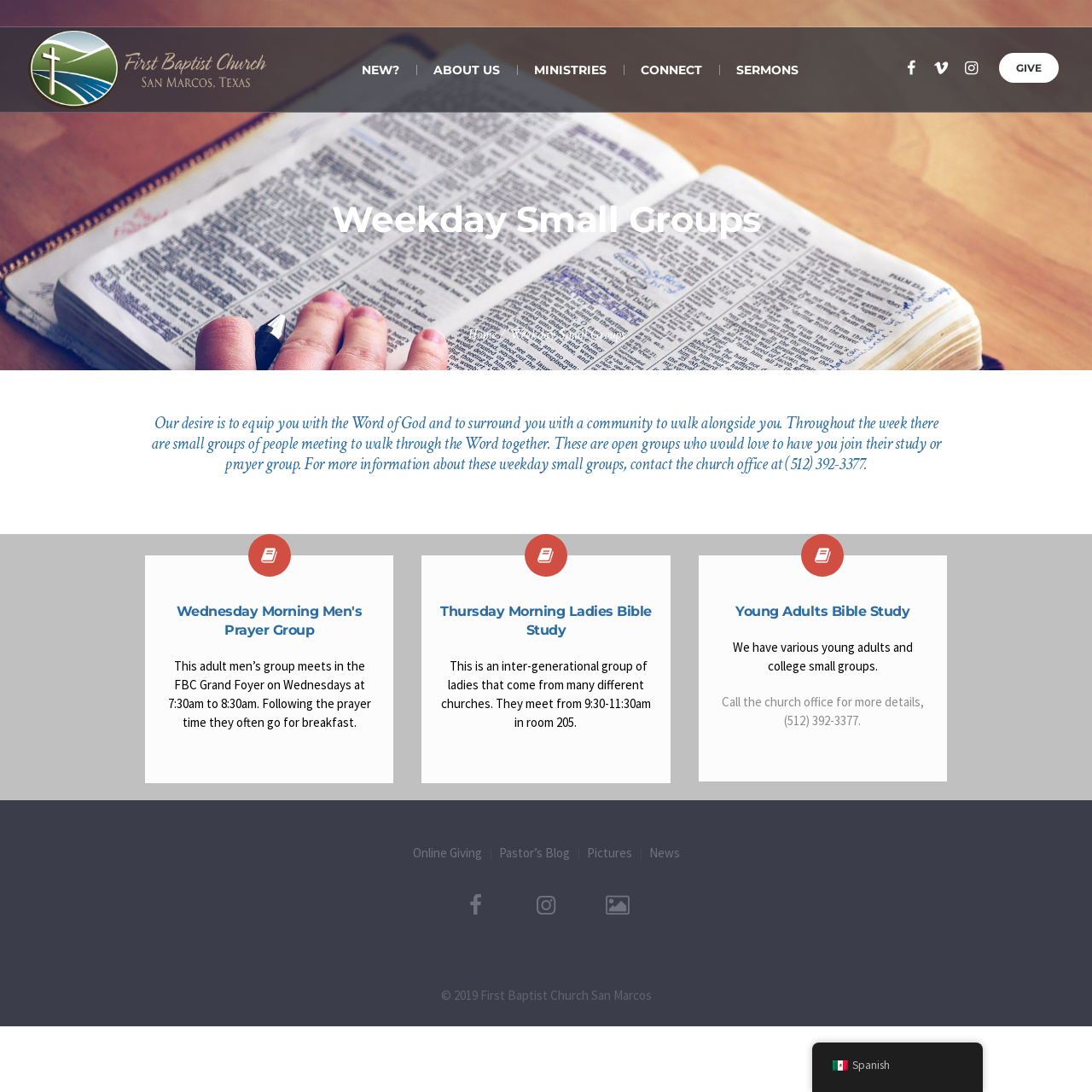Using the provided description WordPress, find the bounding box coordinates for the UI element. Provide the coordinates in (top-left x, top-left y, bottom-right x, bottom-right y) format, ensuring all values are between 0 and 1.

None